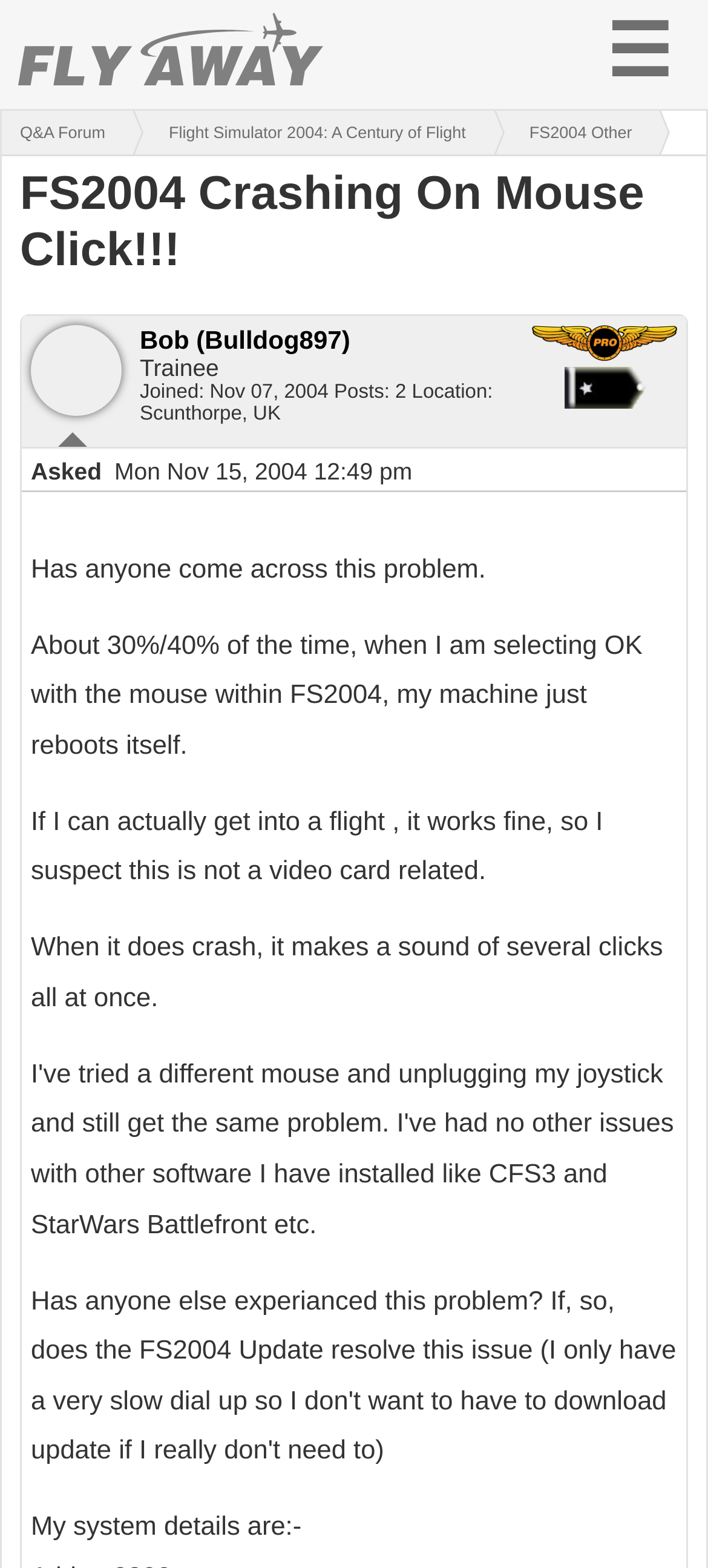Please reply with a single word or brief phrase to the question: 
What is the location of the person who posted the question?

Scunthorpe, UK